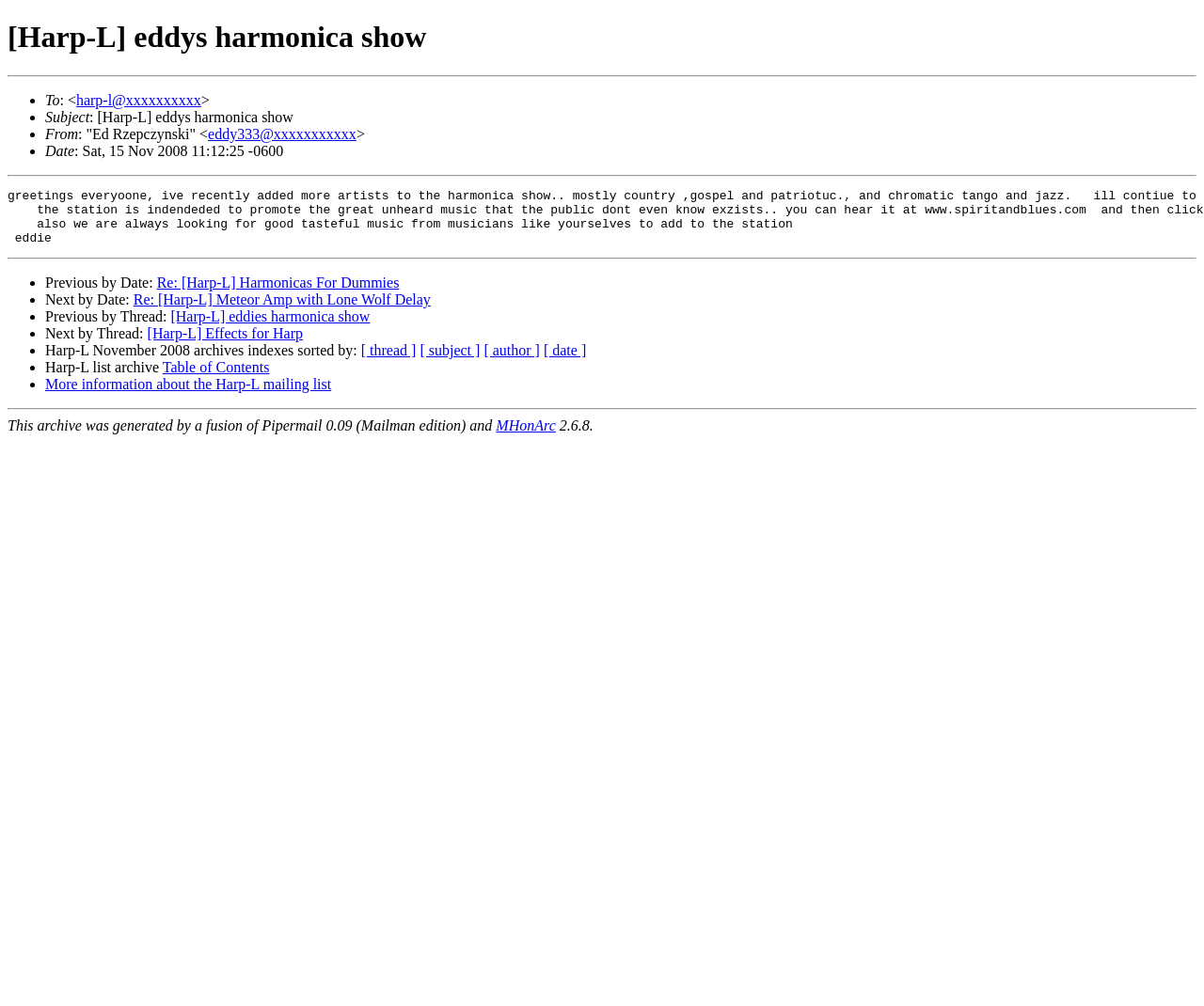Provide the bounding box coordinates of the HTML element described as: "[ date ]". The bounding box coordinates should be four float numbers between 0 and 1, i.e., [left, top, right, bottom].

[0.451, 0.34, 0.487, 0.356]